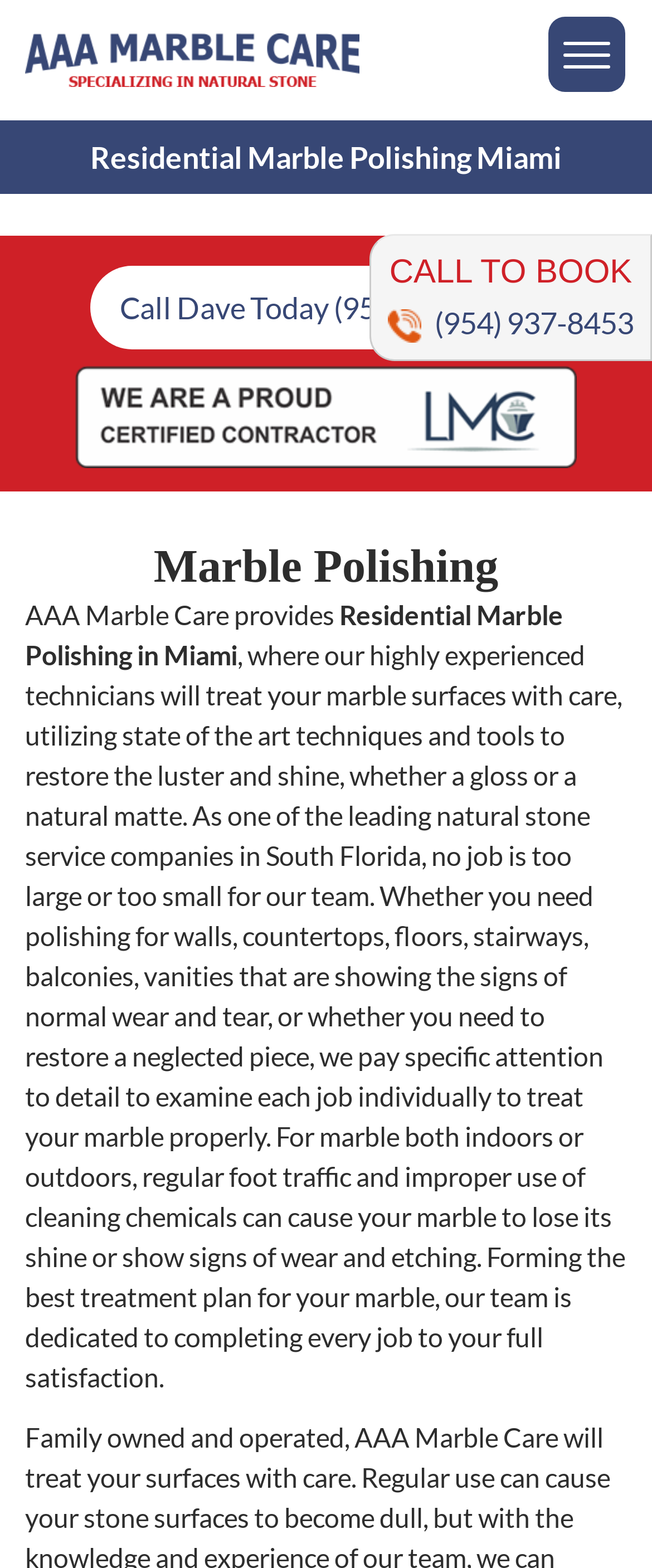Please provide the bounding box coordinate of the region that matches the element description: (954) 937-8453. Coordinates should be in the format (top-left x, top-left y, bottom-right x, bottom-right y) and all values should be between 0 and 1.

[0.595, 0.194, 0.972, 0.217]